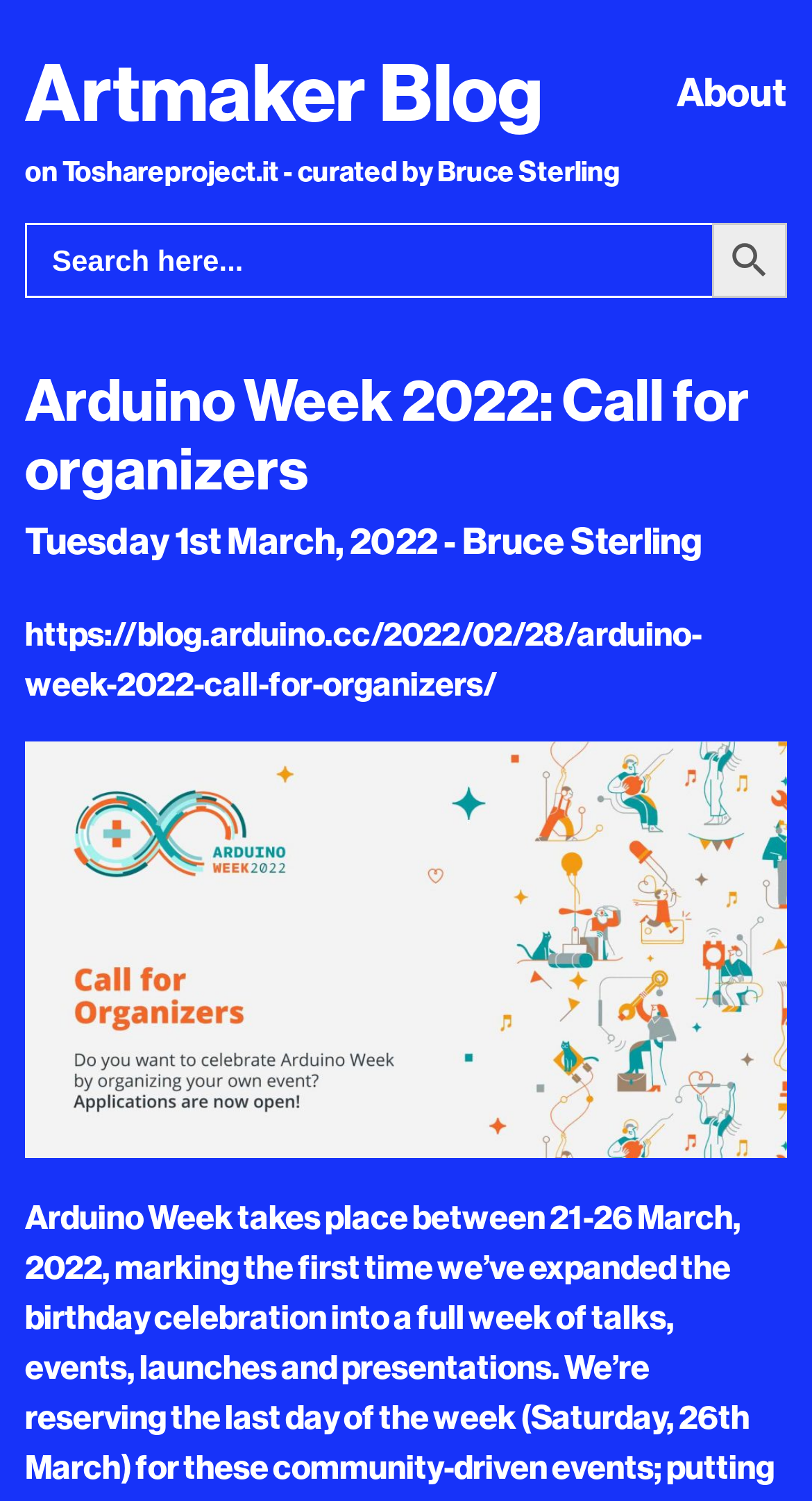Identify the bounding box for the element characterized by the following description: "Accept".

None